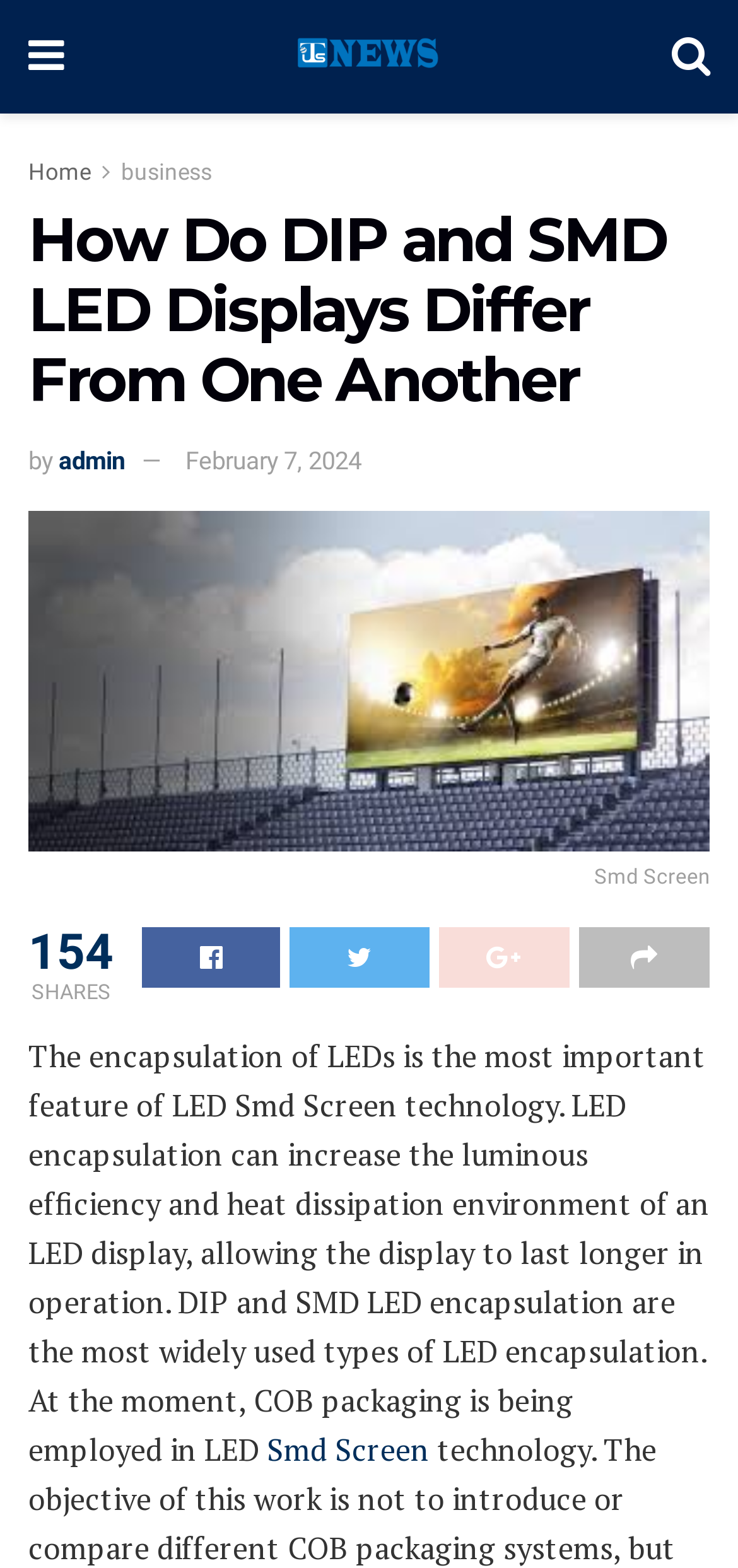Answer succinctly with a single word or phrase:
What is the name of the website?

ITsNews